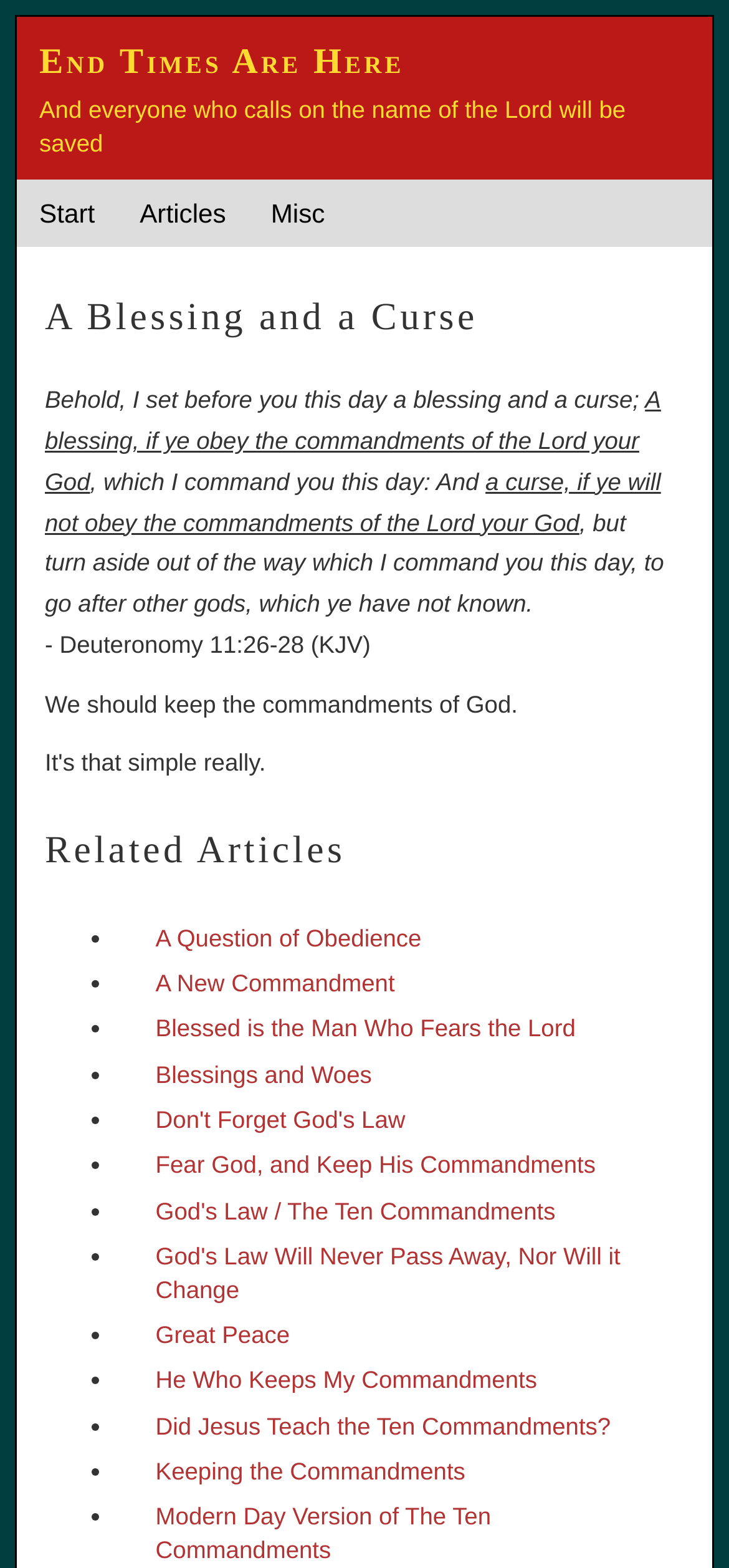Determine the bounding box coordinates for the UI element matching this description: "Articles".

[0.161, 0.114, 0.341, 0.157]